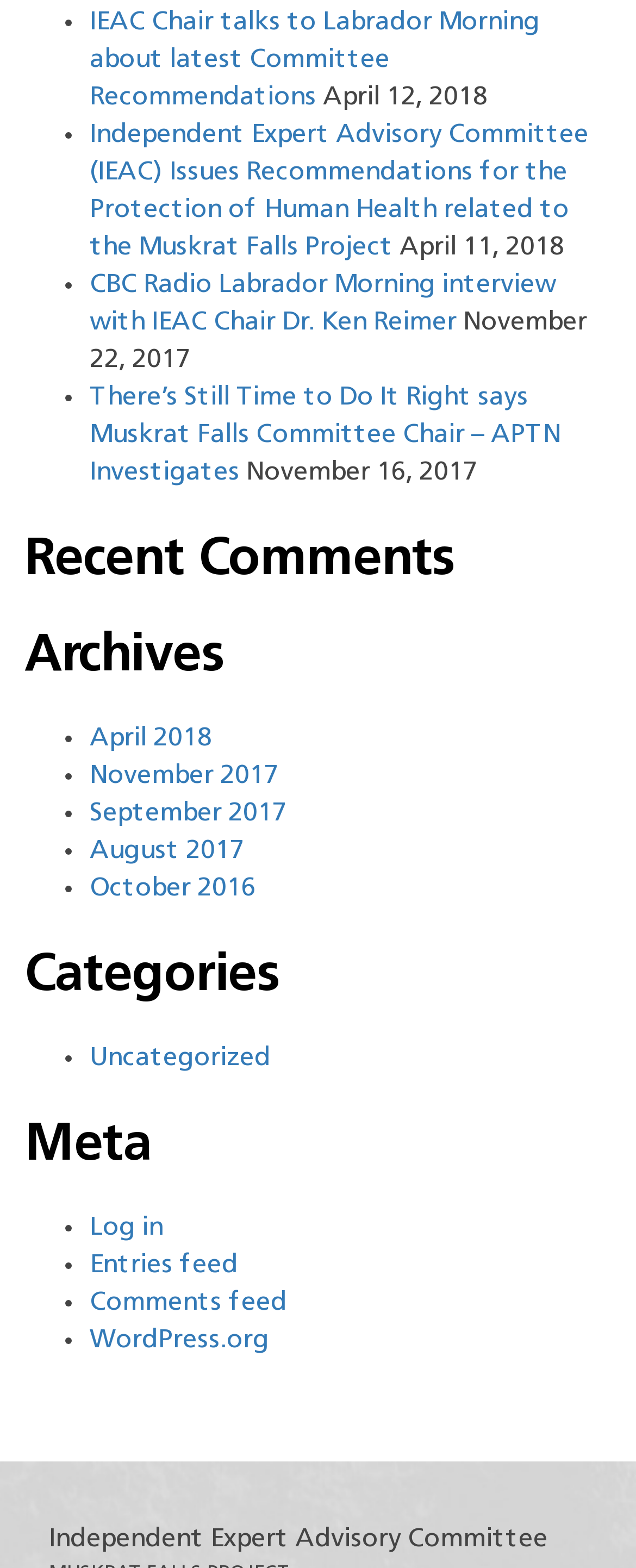How many archive categories are there?
Refer to the image and give a detailed answer to the query.

I counted the number of links under the 'Archives' heading, which are likely archive categories. There are 5 such links.